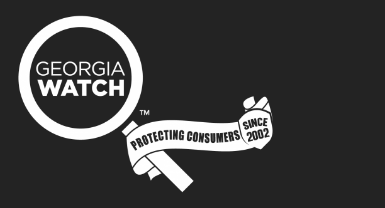Compose an extensive description of the image.

This image features the logo for "Georgia Watch," a non-profit organization dedicated to safeguarding consumer rights. The logo is designed with a prominent circular emblem and features the text "GEORGIA WATCH" within it. Below the circle, there is a stylized ribbon that reads "PROTECTING CONSUMERS SINCE 2002," emphasizing the organization's mission and commitment to consumer protection. The design employs a monochromatic color scheme, enhancing the logo's modern and professional appearance against a dark background, symbolizing trust and advocacy for consumer issues.